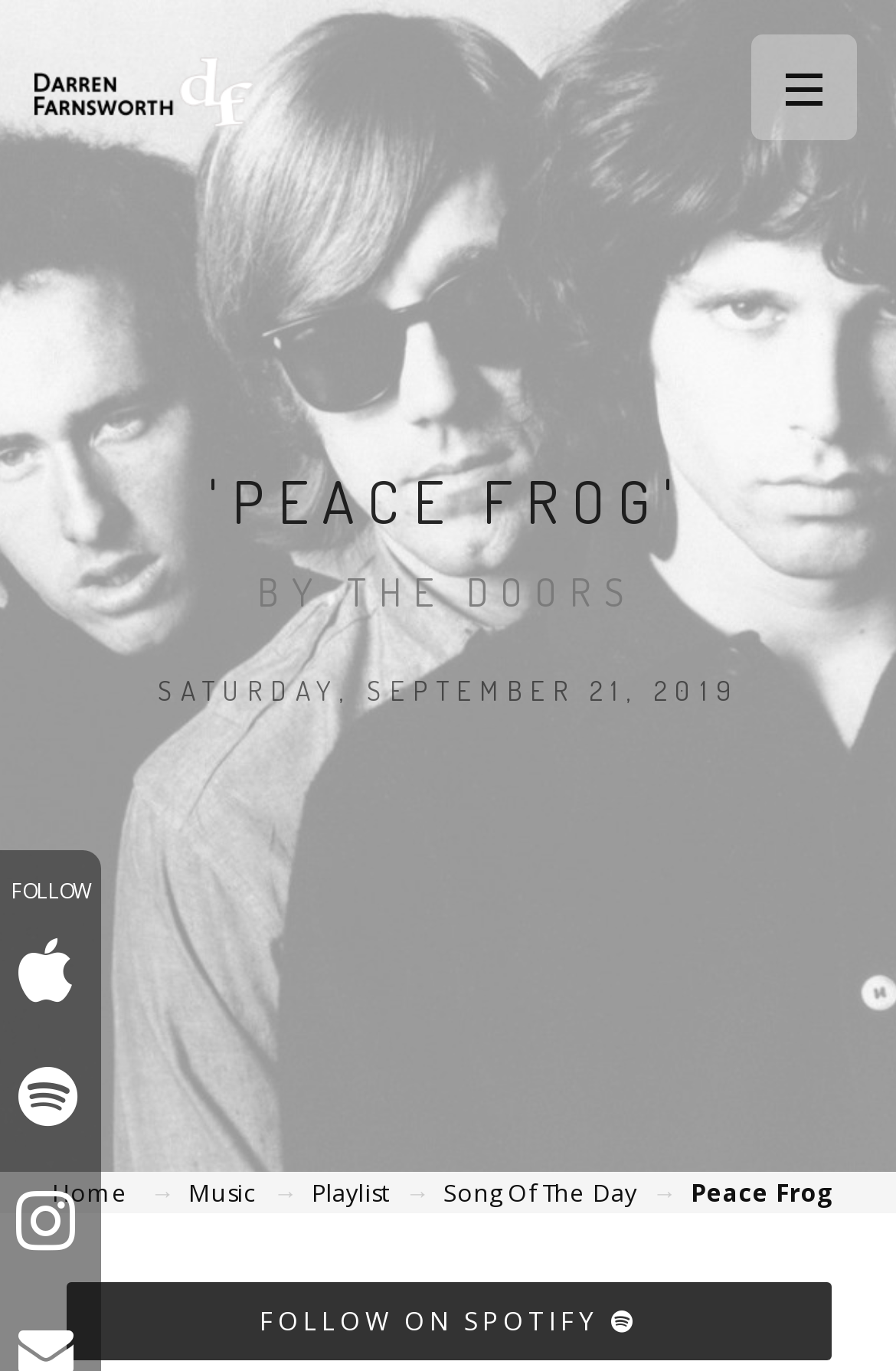Based on the image, provide a detailed response to the question:
How many social media links are there?

The social media links can be found on the left side of the webpage and include the links with the icons '', '', and ''. By counting these links, we can determine that there are 4 social media links.